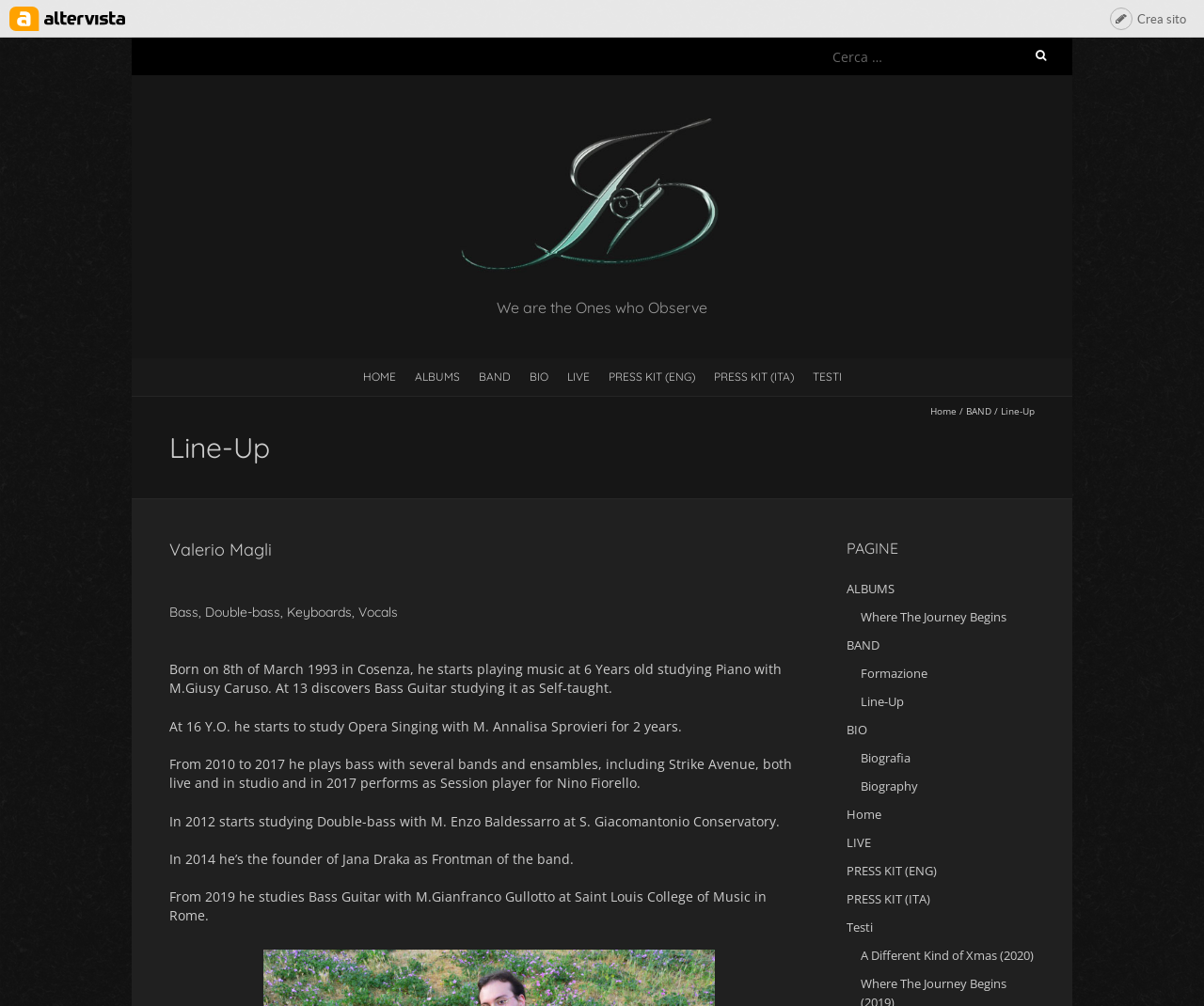Pinpoint the bounding box coordinates of the clickable area necessary to execute the following instruction: "view band information". The coordinates should be given as four float numbers between 0 and 1, namely [left, top, right, bottom].

[0.389, 0.356, 0.432, 0.391]